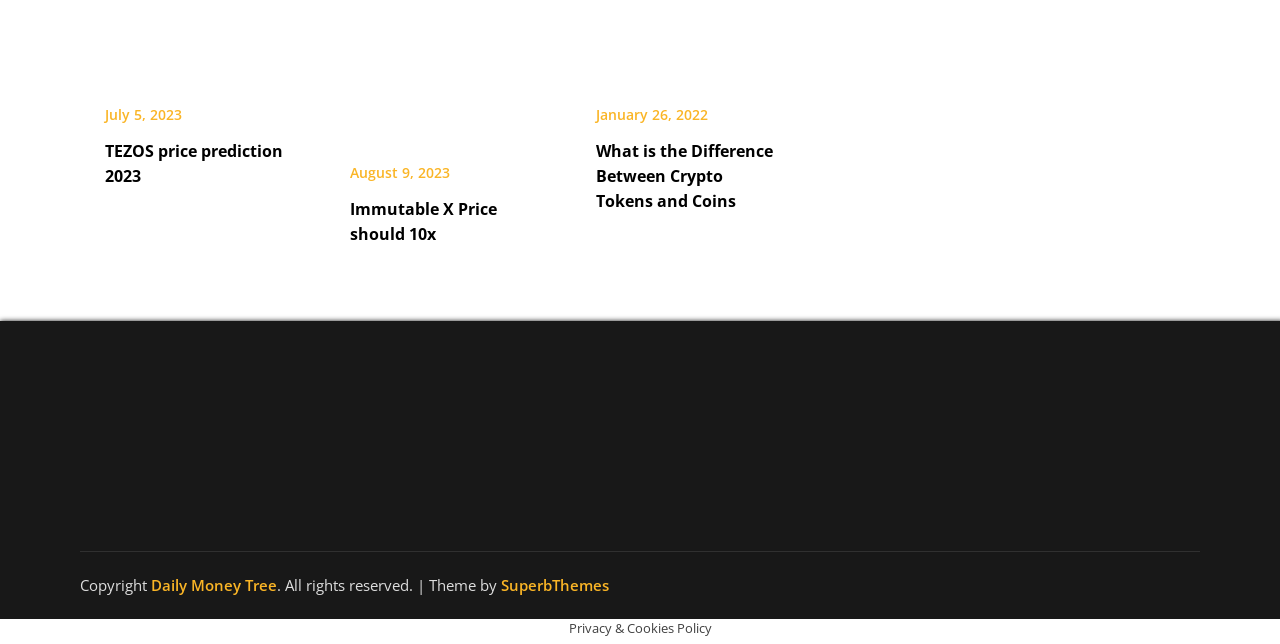Provide your answer in one word or a succinct phrase for the question: 
What is the policy mentioned at the bottom of the webpage?

Privacy & Cookies Policy